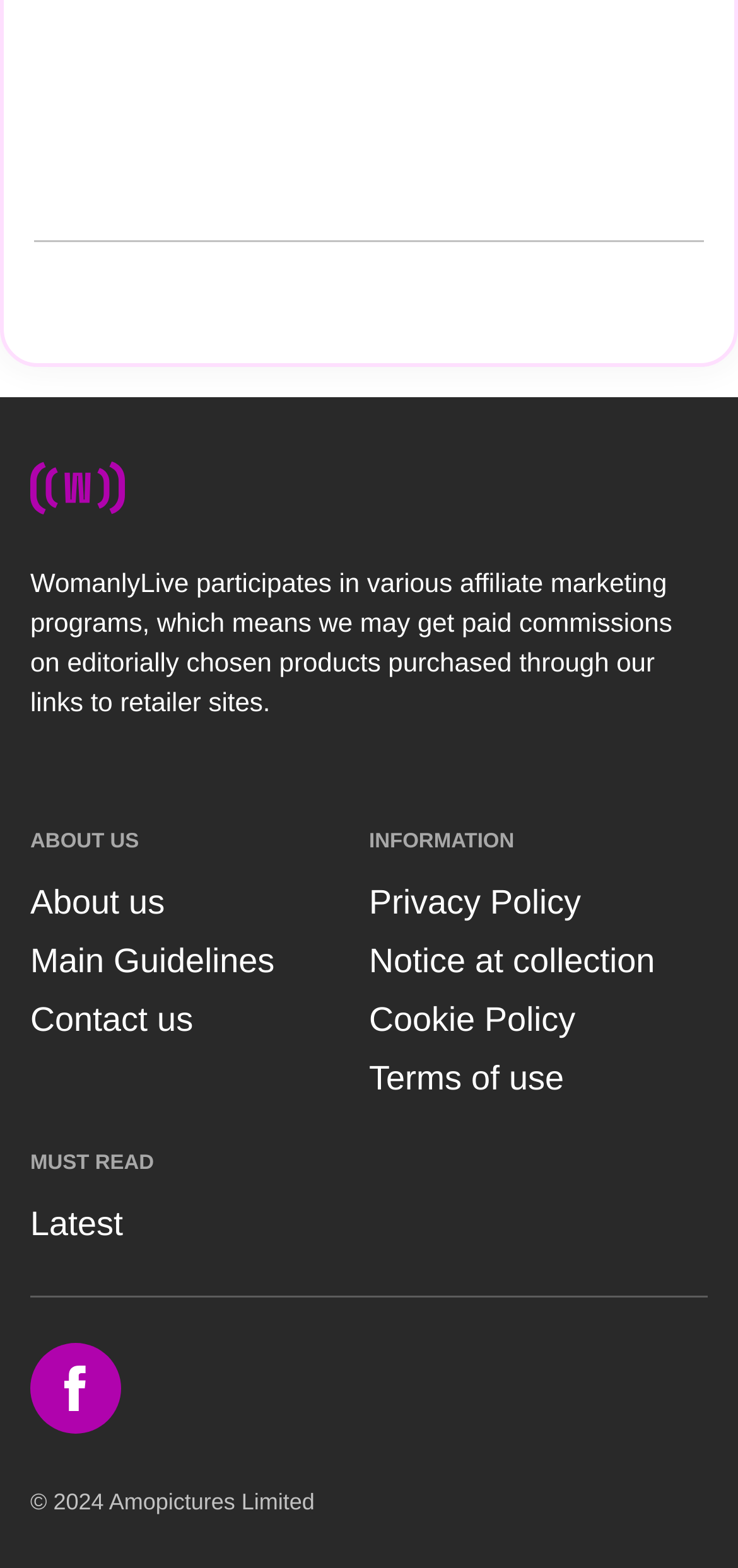Analyze the image and provide a detailed answer to the question: What is the copyright year of the website?

The copyright year of the website can be found in the StaticText element with the text '© 2024 Amopictures Limited' located at the bottom of the webpage, which indicates the year of copyright for the website.